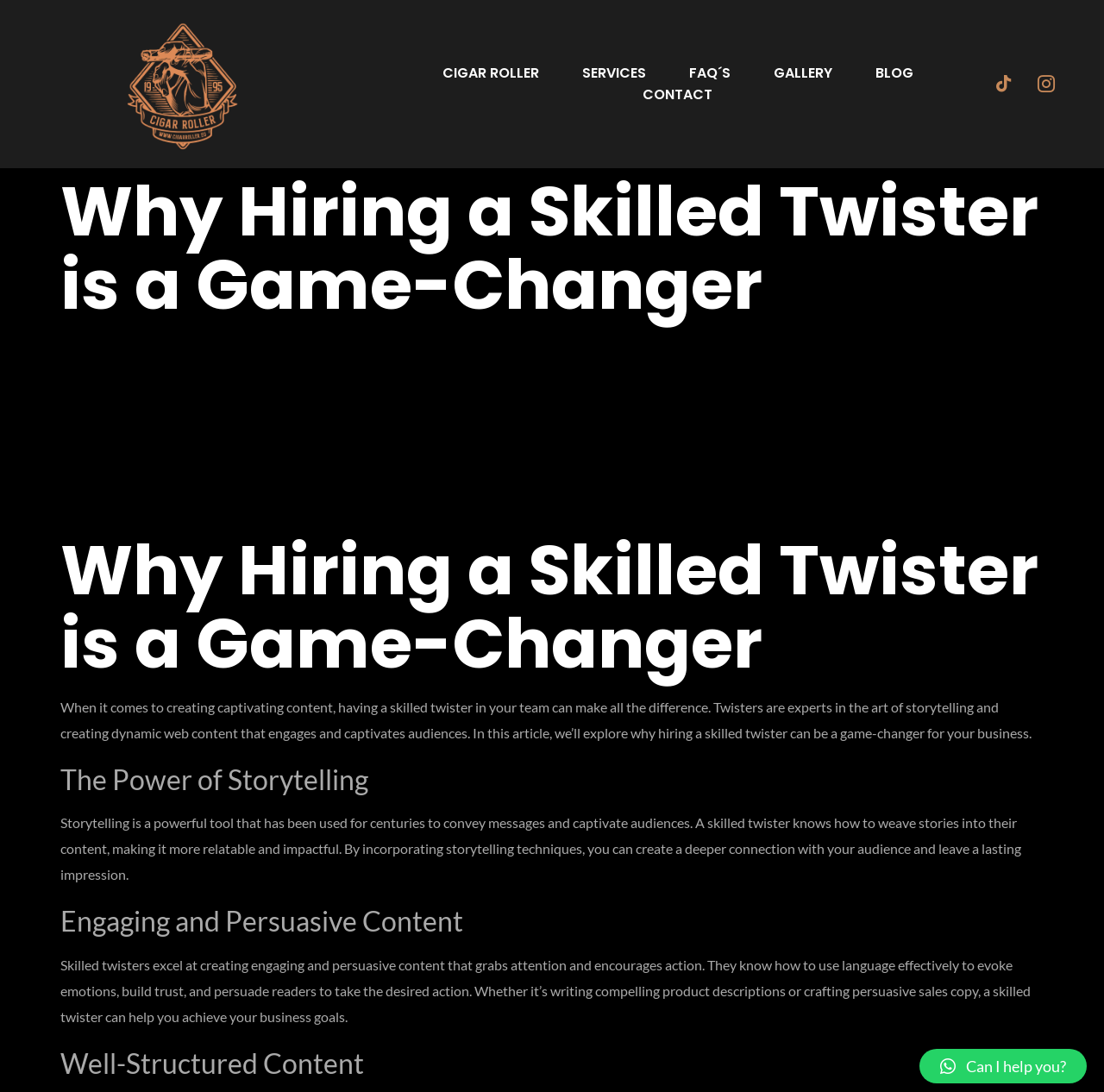Using the provided element description: "× Can I help you?", determine the bounding box coordinates of the corresponding UI element in the screenshot.

[0.833, 0.961, 0.984, 0.992]